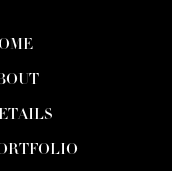Give a short answer to this question using one word or a phrase:
What type of font is used for the text?

modern serif